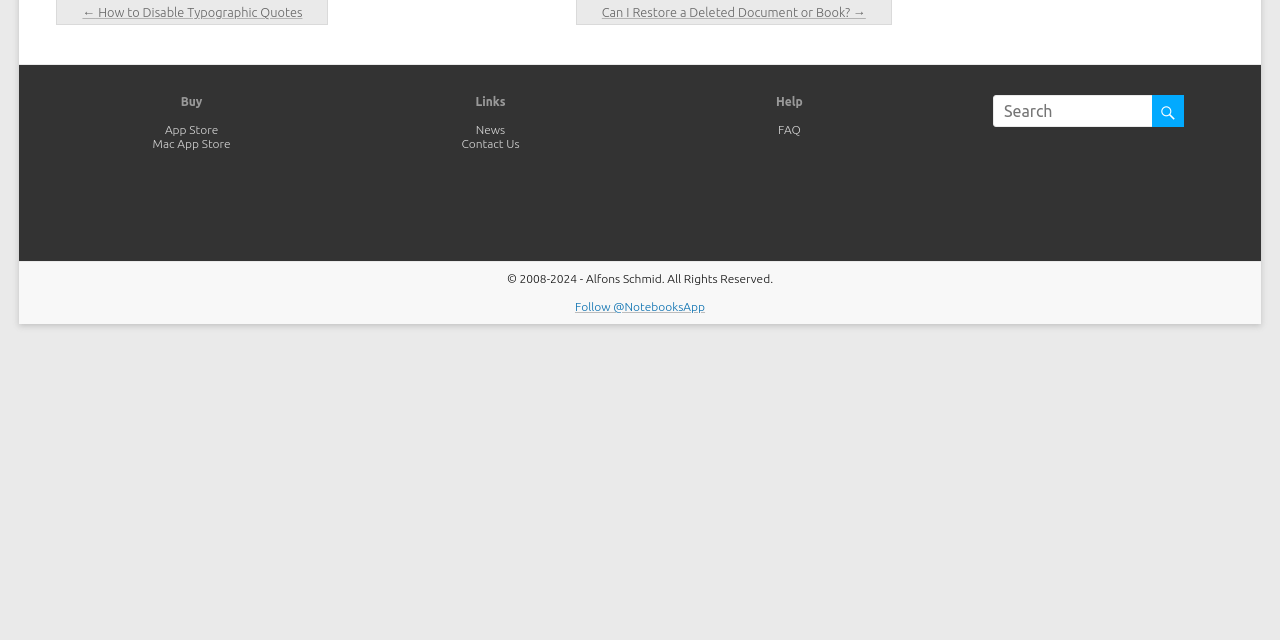Provide the bounding box coordinates, formatted as (top-left x, top-left y, bottom-right x, bottom-right y), with all values being floating point numbers between 0 and 1. Identify the bounding box of the UI element that matches the description: Mac App Store

[0.119, 0.214, 0.18, 0.234]